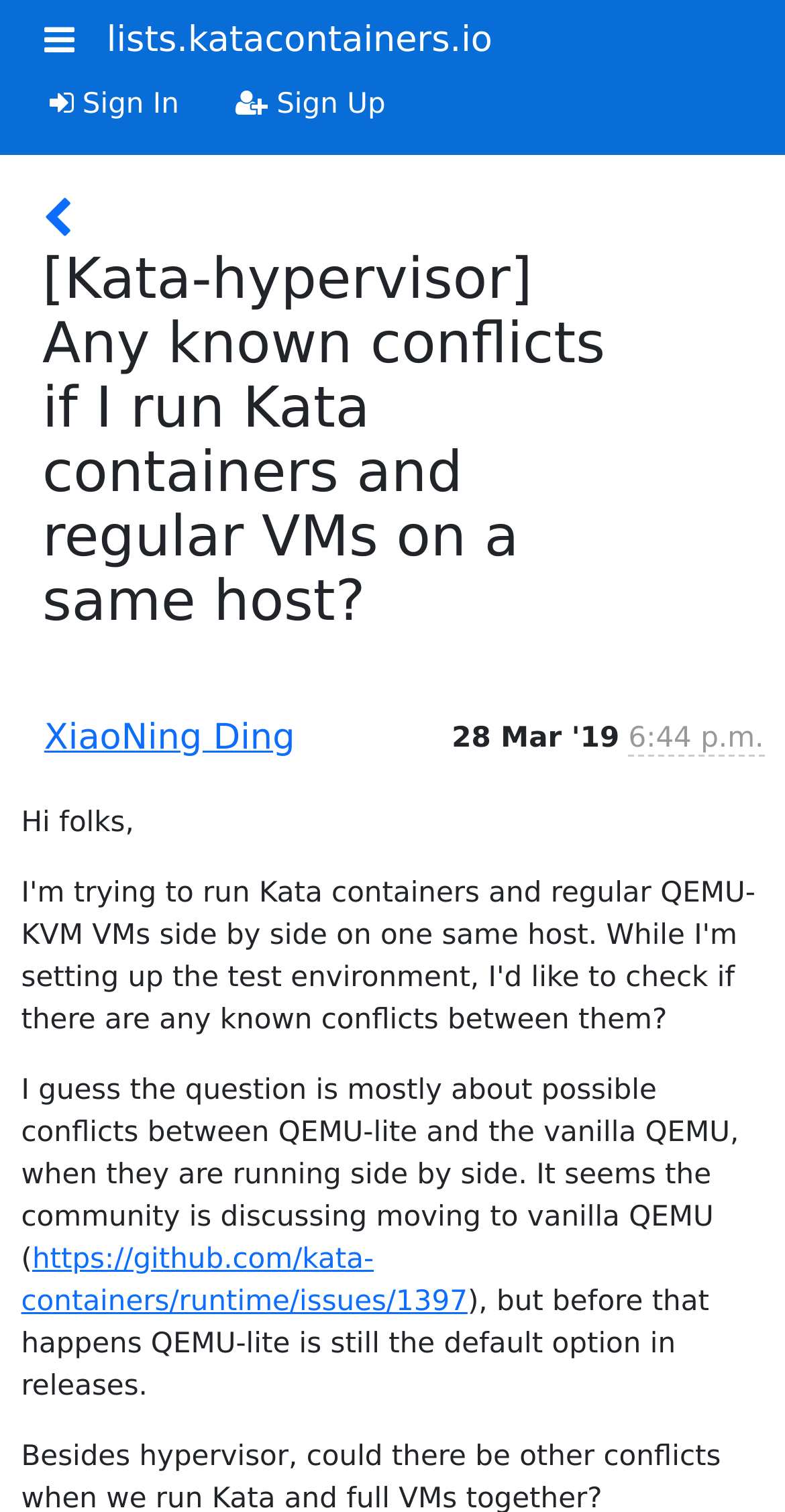Bounding box coordinates are specified in the format (top-left x, top-left y, bottom-right x, bottom-right y). All values are floating point numbers bounded between 0 and 1. Please provide the bounding box coordinate of the region this sentence describes: lists.katacontainers.io

[0.136, 0.008, 0.627, 0.046]